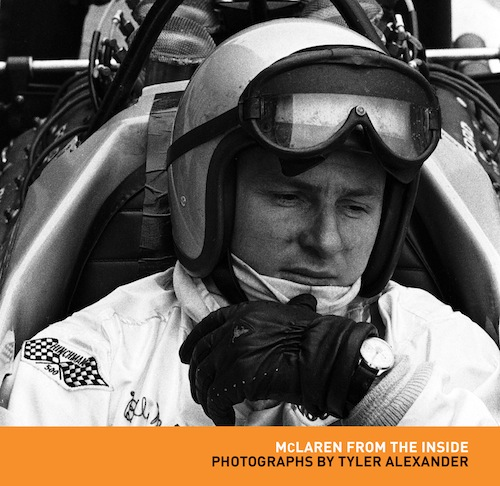Summarize the image with a detailed caption.

The image features a poignant black-and-white portrait of a race car driver, evidently deep in thought as he prepares for a race. He is clad in a white racing suit adorned with patches, alongside protective gloves and a helmet that provides a glimpse into the gritty, high-stakes world of motorsport. The presence of a racing car in the background subtly emphasizes the intensity of the moment, capturing the essence of focus and determination inherent in the sport. 

The image is part of the book "McLaren From The Inside," which showcases photographs taken by Tyler Alexander, offering an intimate look at the life and culture surrounding McLaren racing. The orange block at the bottom of the image prominently displays the title and the photographer's name, creating a striking contrast against the monochrome photograph and highlighting the significance of the captured moment in the history of motorsport.